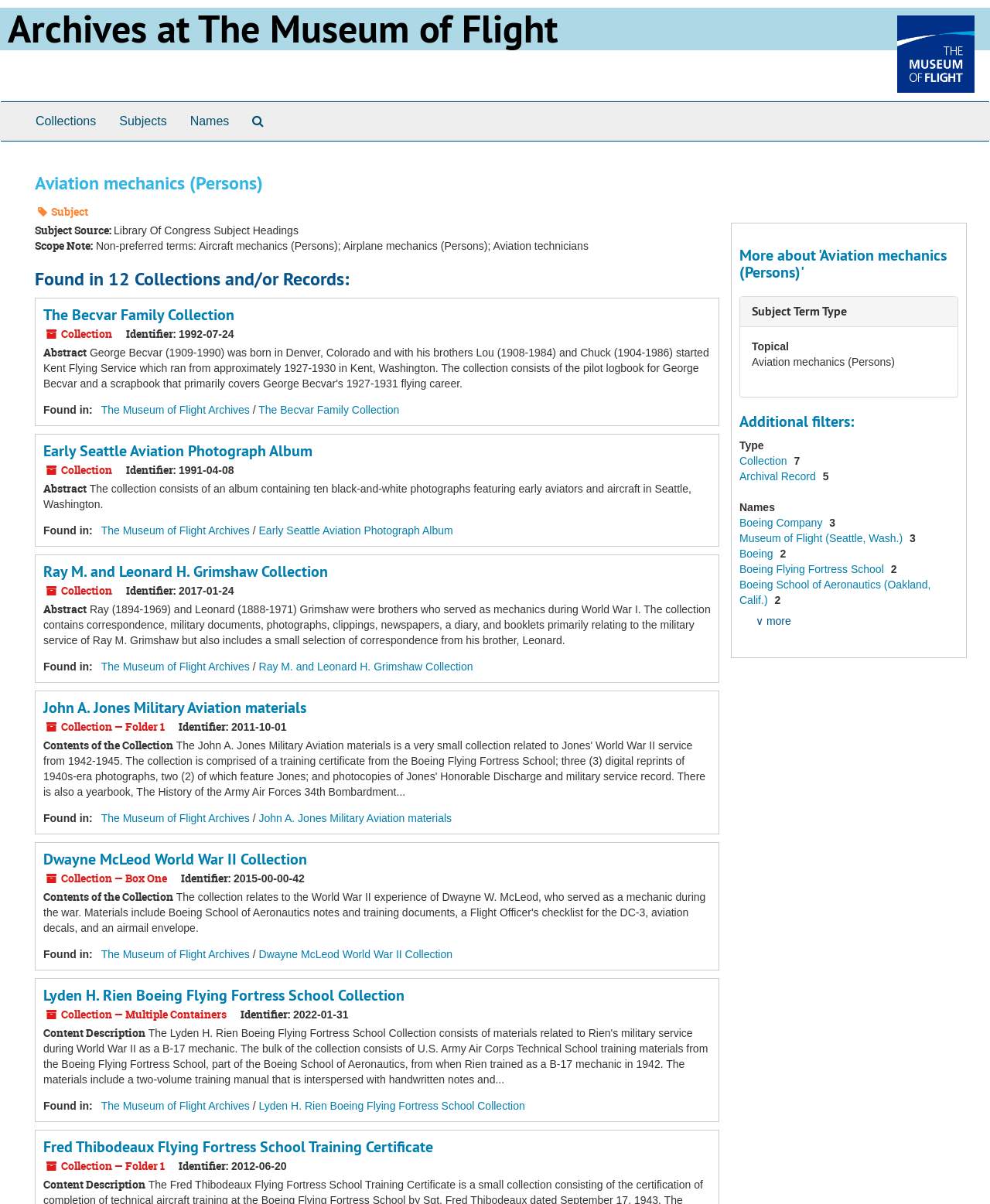Give a detailed account of the webpage.

The webpage is about aviation mechanics, specifically persons related to the field. At the top, there is a heading "Archives at The Museum of Flight" with a link to the same title. Below it, there is an image. 

On the top navigation bar, there are four links: "Collections", "Subjects", "Names", and "Search The Archives". 

The main content of the page is divided into sections, each with a heading indicating the name of a collection or record. There are 12 collections and/or records found, including "The Becvar Family Collection", "Early Seattle Aviation Photograph Album", "Ray M. and Leonard H. Grimshaw Collection", and others. Each section has a heading, a link to the collection, and some descriptive text about the collection, including the identifier, date, abstract, and found in information. 

On the right side of the page, there is a section with the title "Page Actions". The page also has a heading "Aviation mechanics (Persons)" at the top, and a "Subject" section with the text "Library Of Congress Subject Headings".